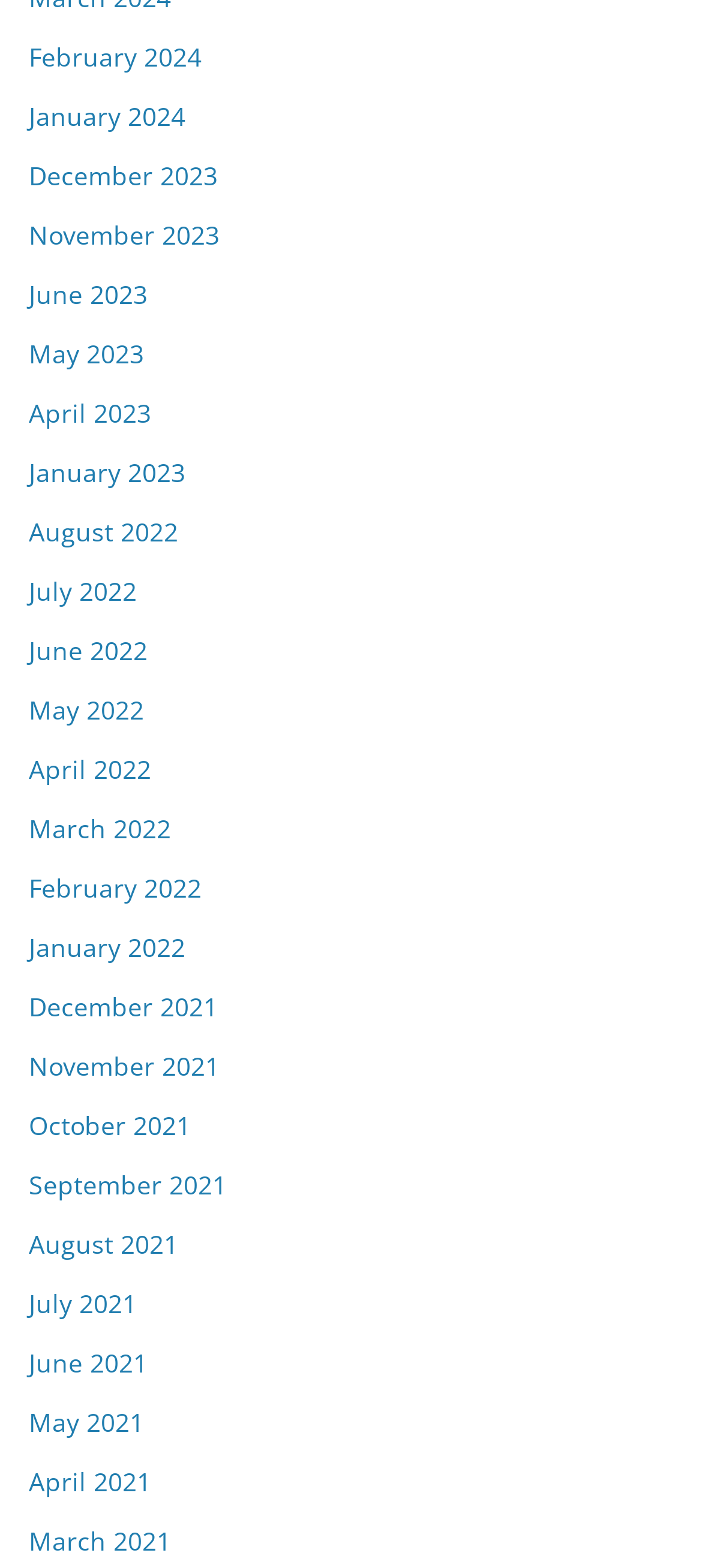Please identify the bounding box coordinates of the clickable element to fulfill the following instruction: "Check June 2022". The coordinates should be four float numbers between 0 and 1, i.e., [left, top, right, bottom].

[0.041, 0.404, 0.21, 0.426]